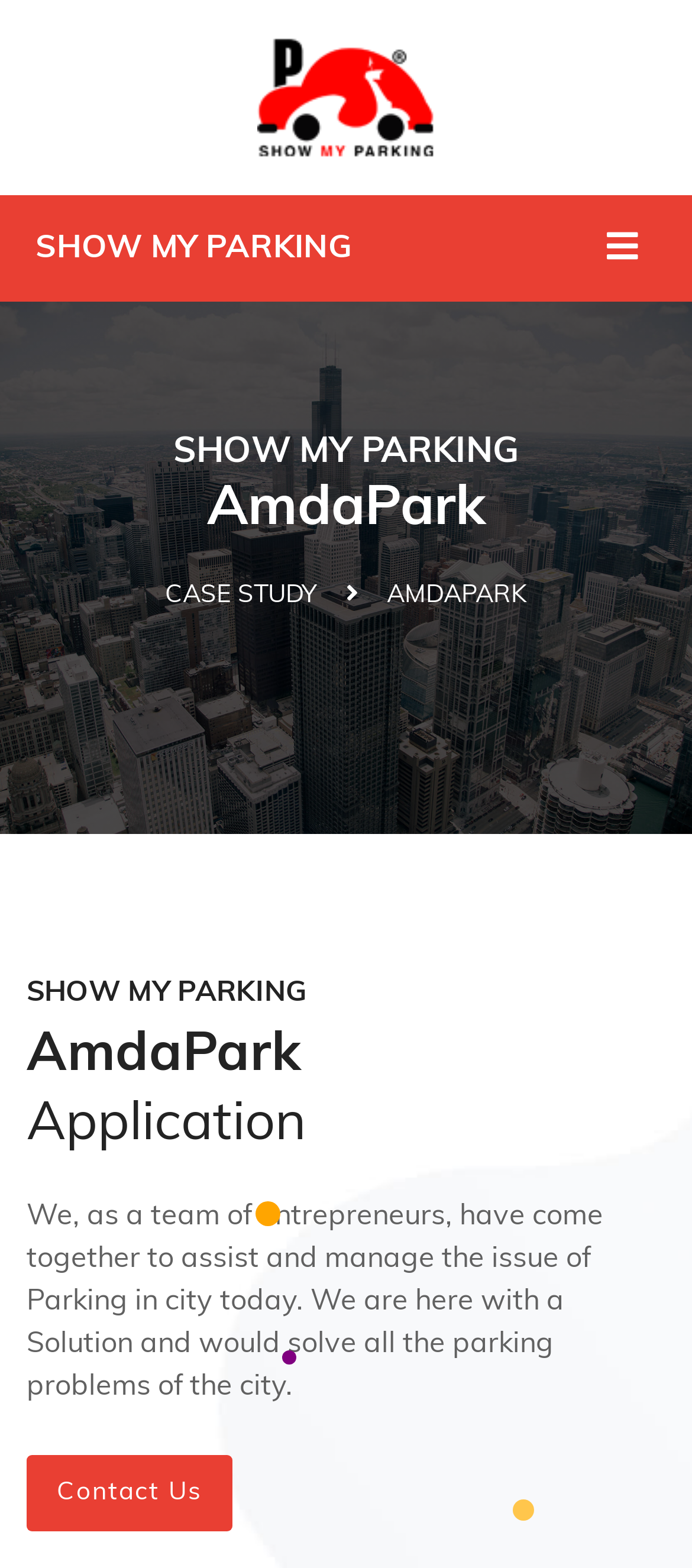Determine the bounding box coordinates for the UI element matching this description: "alt="logo"".

[0.372, 0.053, 0.628, 0.071]